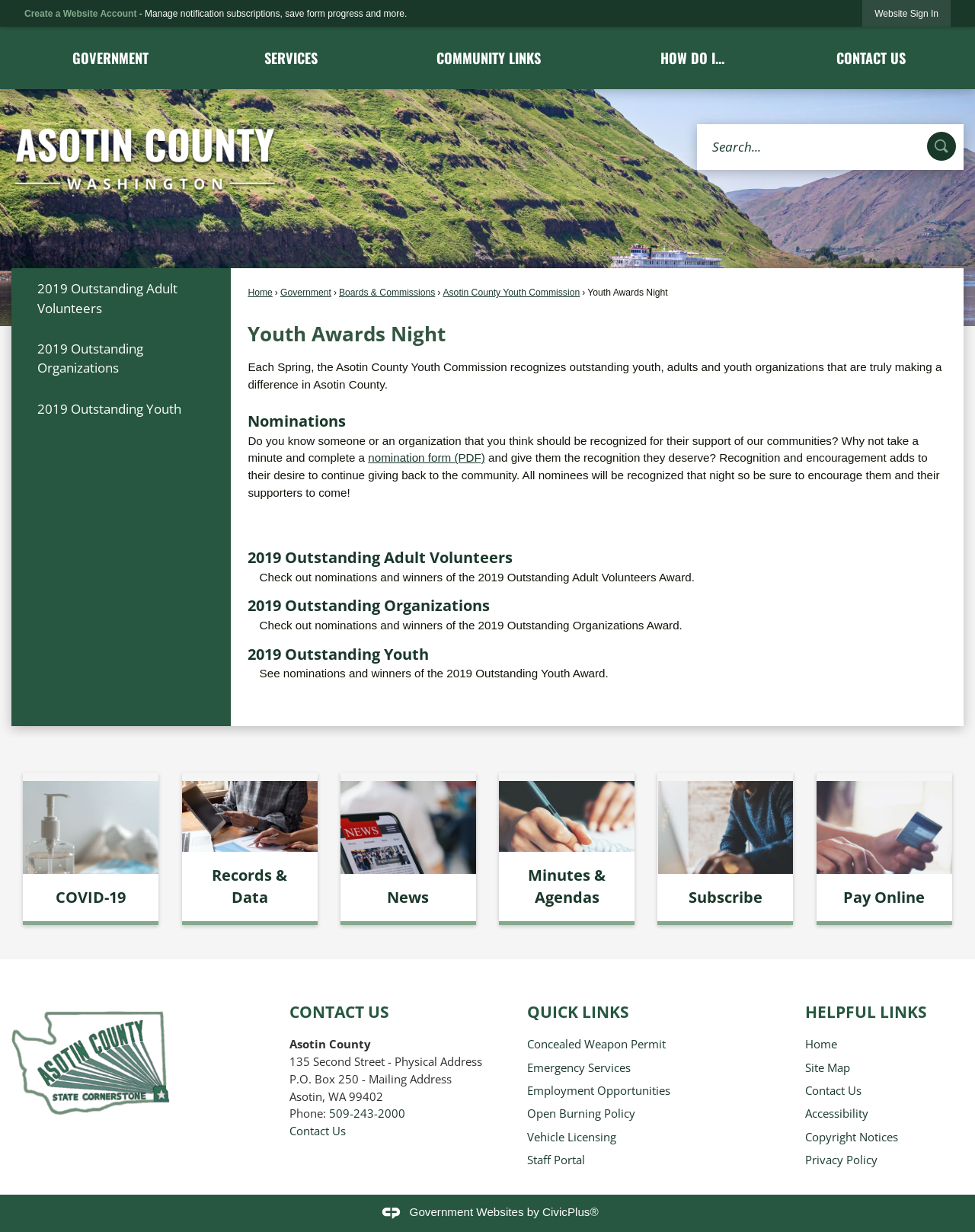Respond to the question with just a single word or phrase: 
How many links are under the 'QUICK LINKS' region?

6